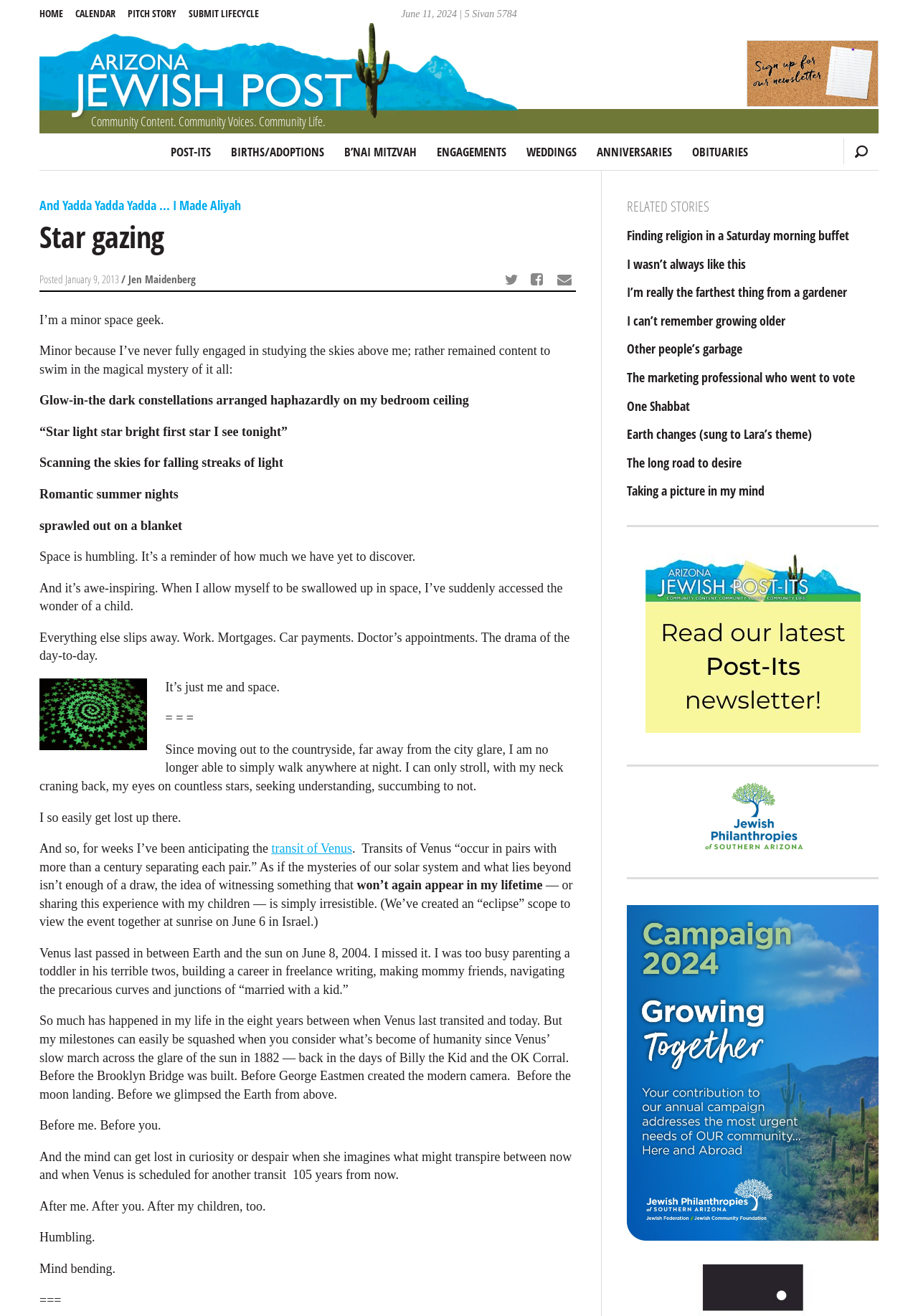Generate a thorough caption that explains the contents of the webpage.

The webpage is about a personal blog post titled "Star gazing" on the AZ Jewish Post website. At the top of the page, there is a date "June 11, 2024 | 5 Sivan 5784" and a link to the website's community content section. Below that, there are several links to different sections of the website, including "POST-ITS", "BIRTHS/ADOPTIONS", "B’NAI MITZVAH", and others.

The main content of the page is a blog post about the author's fascination with space and stargazing. The post is divided into several paragraphs, with the author sharing their personal experiences and thoughts about the beauty and humbling nature of space. There are also several links to share the post on social media platforms.

To the right of the blog post, there is a section titled "RELATED STORIES" with links to other blog posts on the website. These posts have titles such as "Finding religion in a Saturday morning buffet", "I wasn’t always like this", and "The long road to desire".

At the bottom of the page, there are several links and images, including a link to visit the Jewish Family Service of Arizona website and an image with the same text. There is also a separator line and another link with no text.